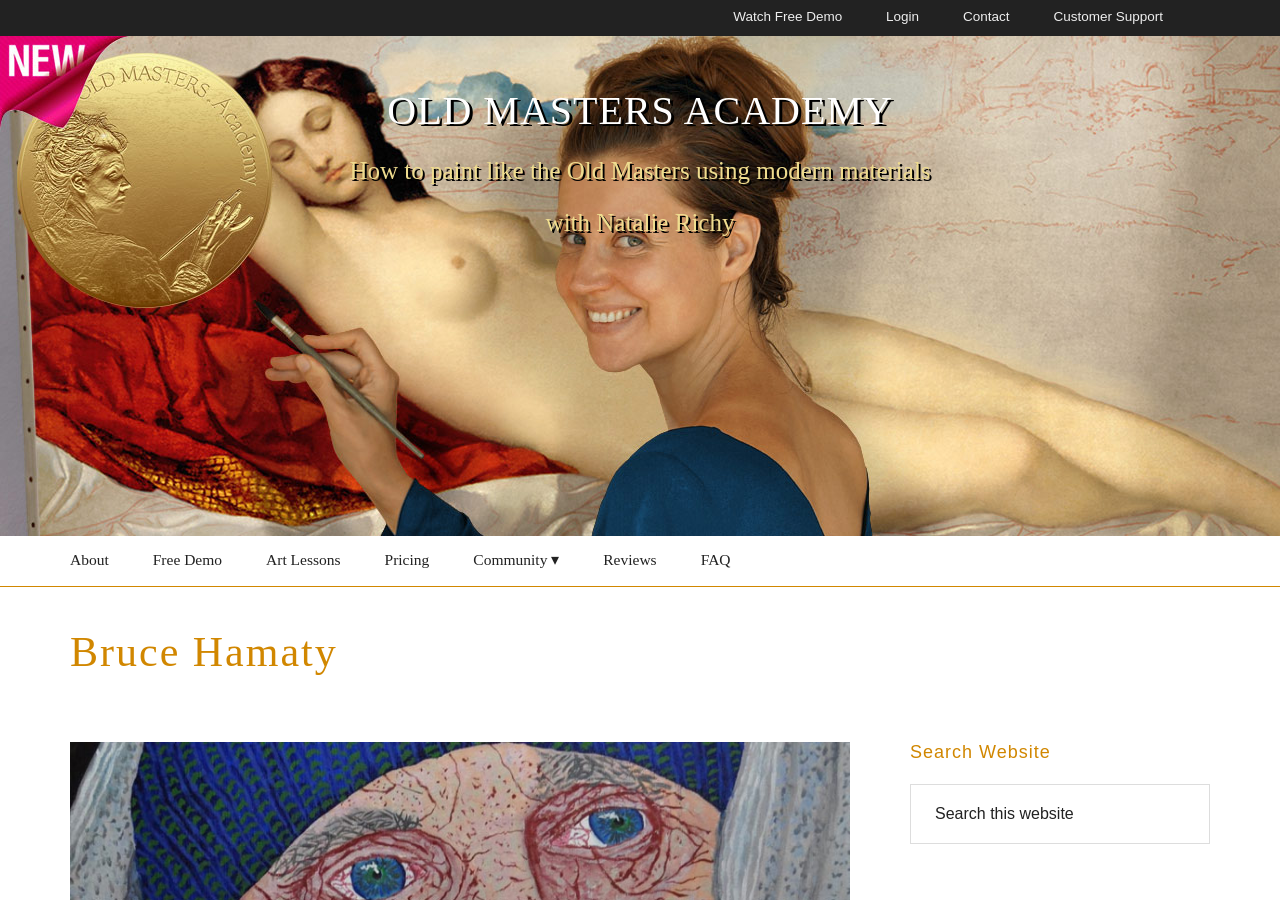Provide a short answer to the following question with just one word or phrase: What is the purpose of the search box?

Search website